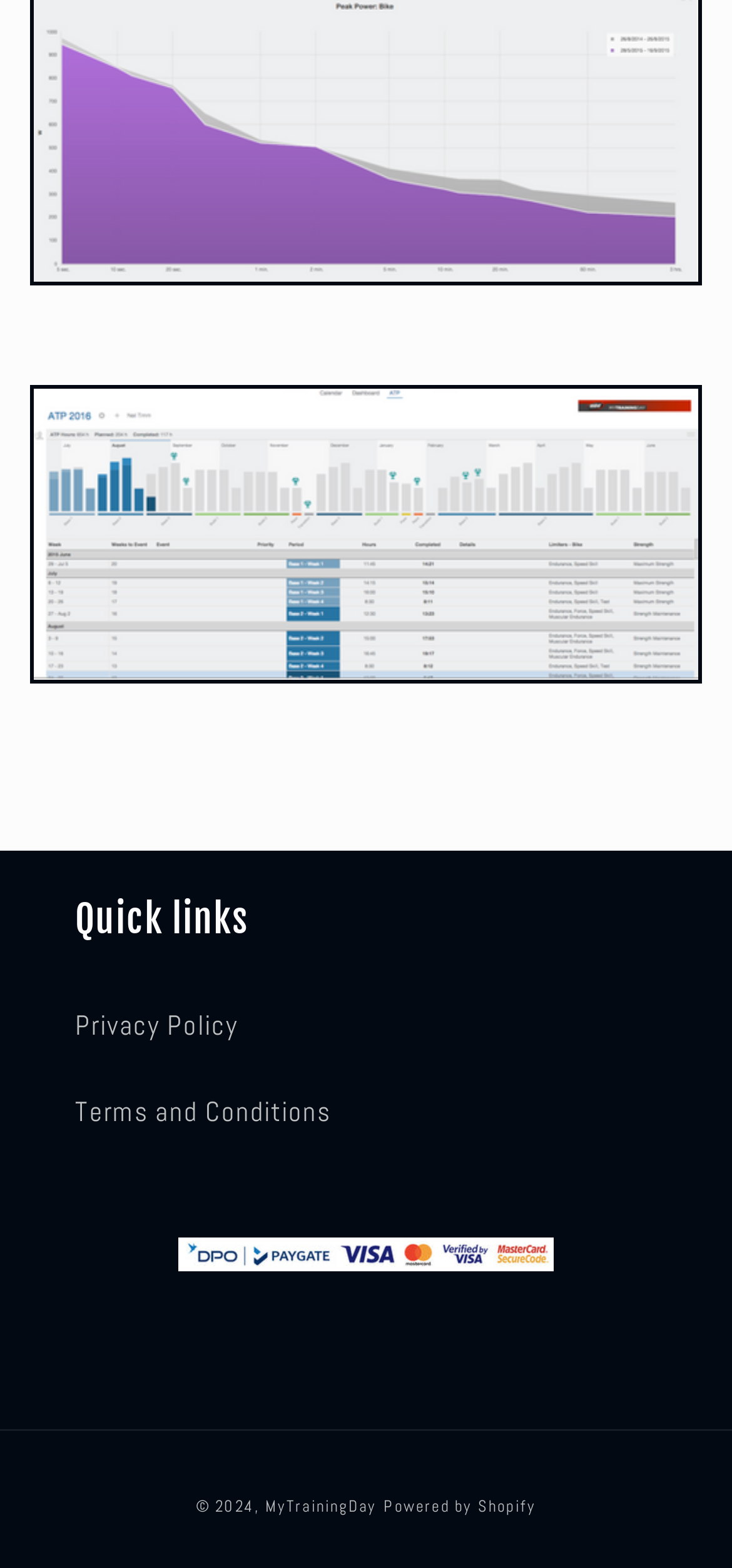Given the description: "Uncategorised", determine the bounding box coordinates of the UI element. The coordinates should be formatted as four float numbers between 0 and 1, [left, top, right, bottom].

None